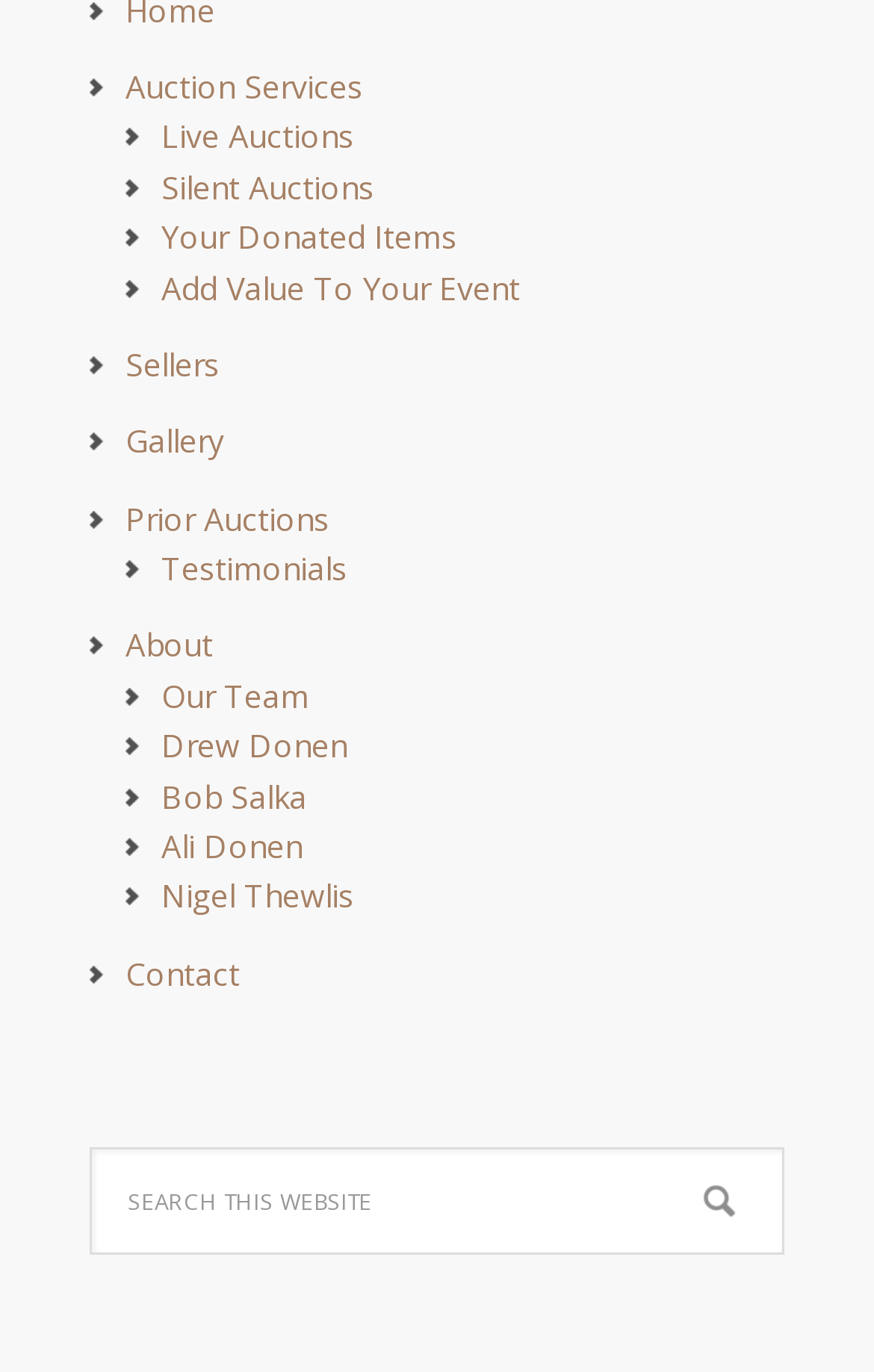Please determine the bounding box coordinates of the element to click on in order to accomplish the following task: "Go to Live Auctions". Ensure the coordinates are four float numbers ranging from 0 to 1, i.e., [left, top, right, bottom].

[0.185, 0.084, 0.405, 0.115]